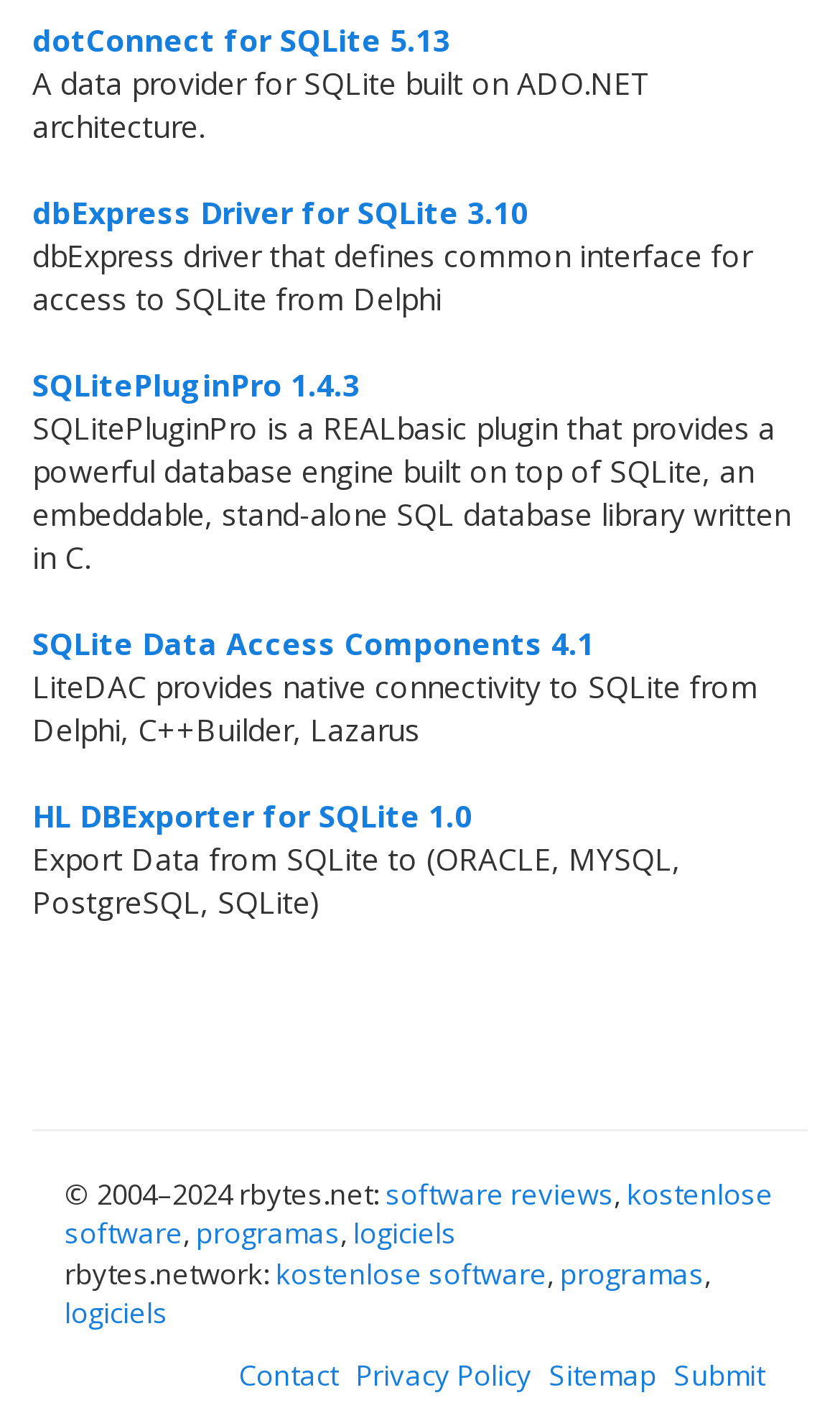Use a single word or phrase to answer the following:
What is the language of the 'software reviews' link?

English